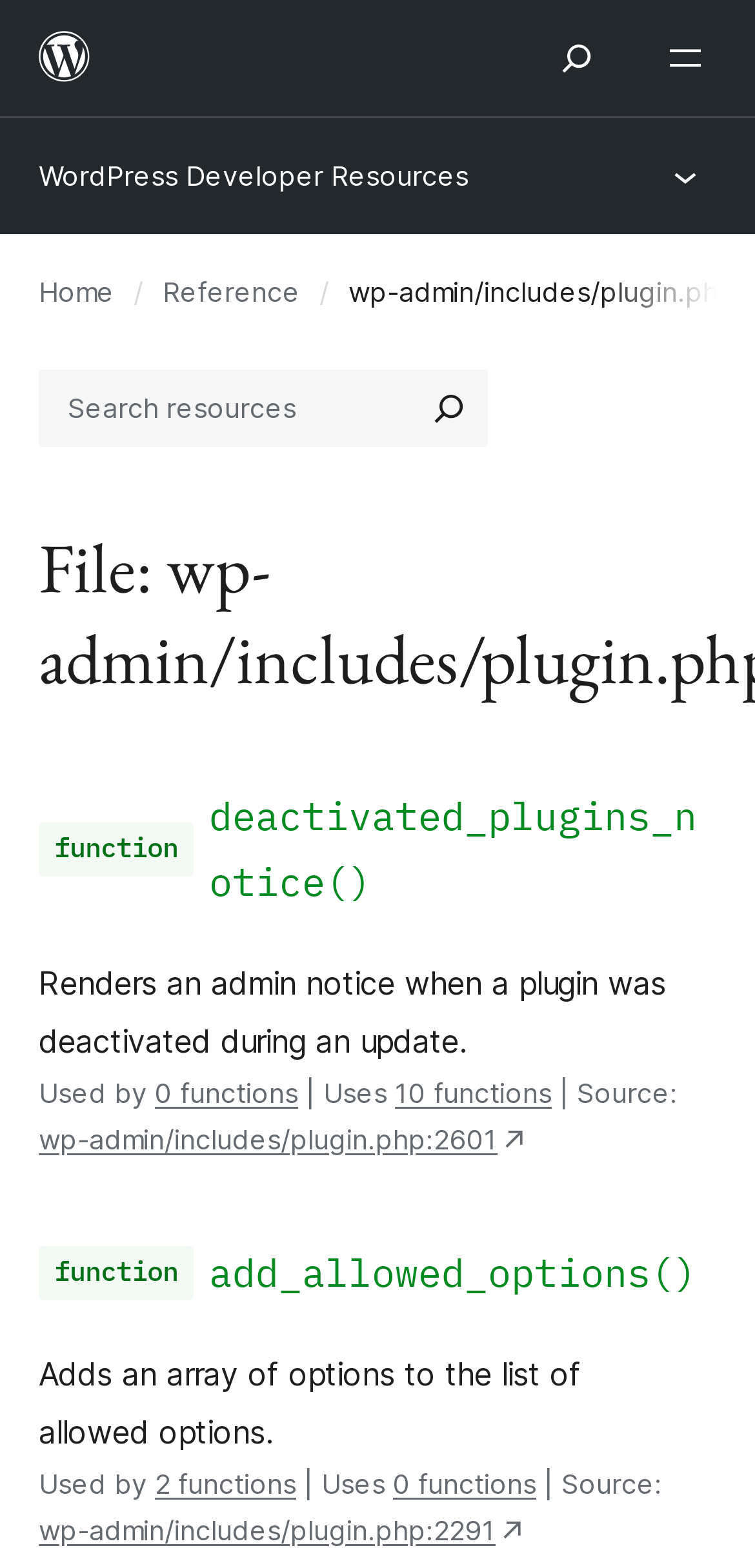Please determine the bounding box coordinates for the UI element described here. Use the format (top-left x, top-left y, bottom-right x, bottom-right y) with values bounded between 0 and 1: aria-label="Open Search"

[0.692, 0.0, 0.836, 0.074]